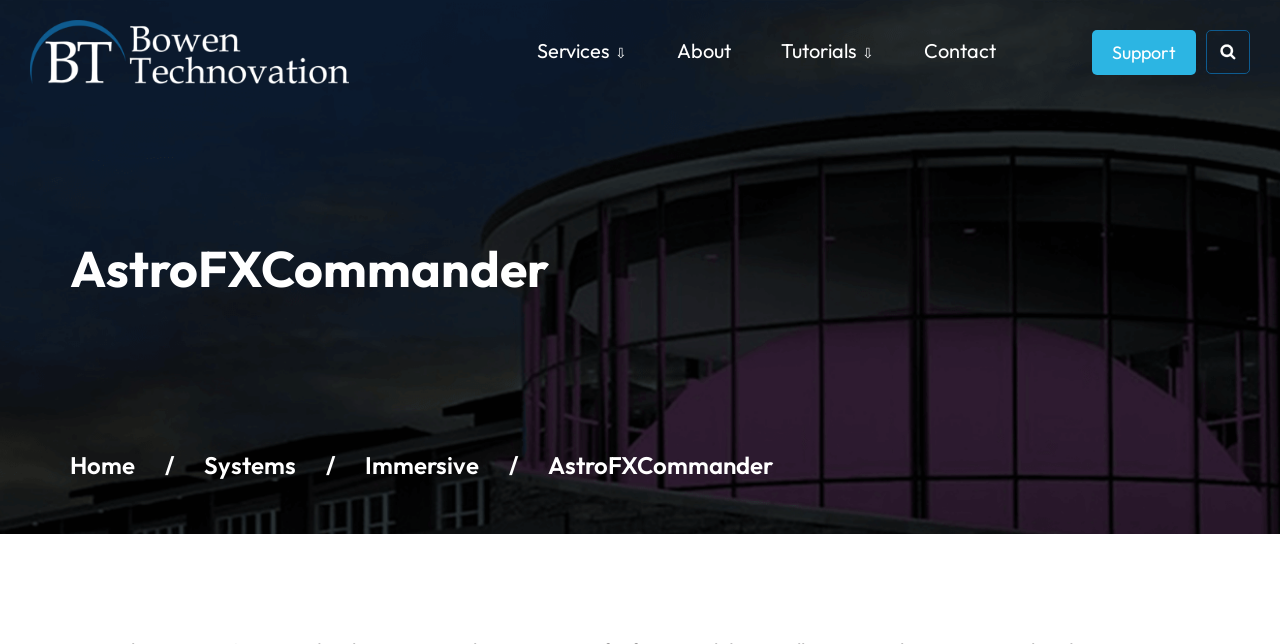Provide a thorough description of this webpage.

The webpage is titled "AstroFXCommander | Bowen Technovation". At the top left, there is a link with no text. To the right of this link, there are four links in a row: "Services", "About", "Tutorials", and "Contact". The "Services" and "Tutorials" links have a downward arrow symbol next to them. Further to the right, there is a "Support" link. 

Near the top right corner, there is a small image. Below this, there is a large heading that spans most of the width of the page, reading "AstroFXCommander". 

In the middle of the page, there are four links arranged vertically: "Home", "Systems", and "Immersive". These links are separated by a slash symbol. Below these links, there is a repeated instance of the text "AstroFXCommander".